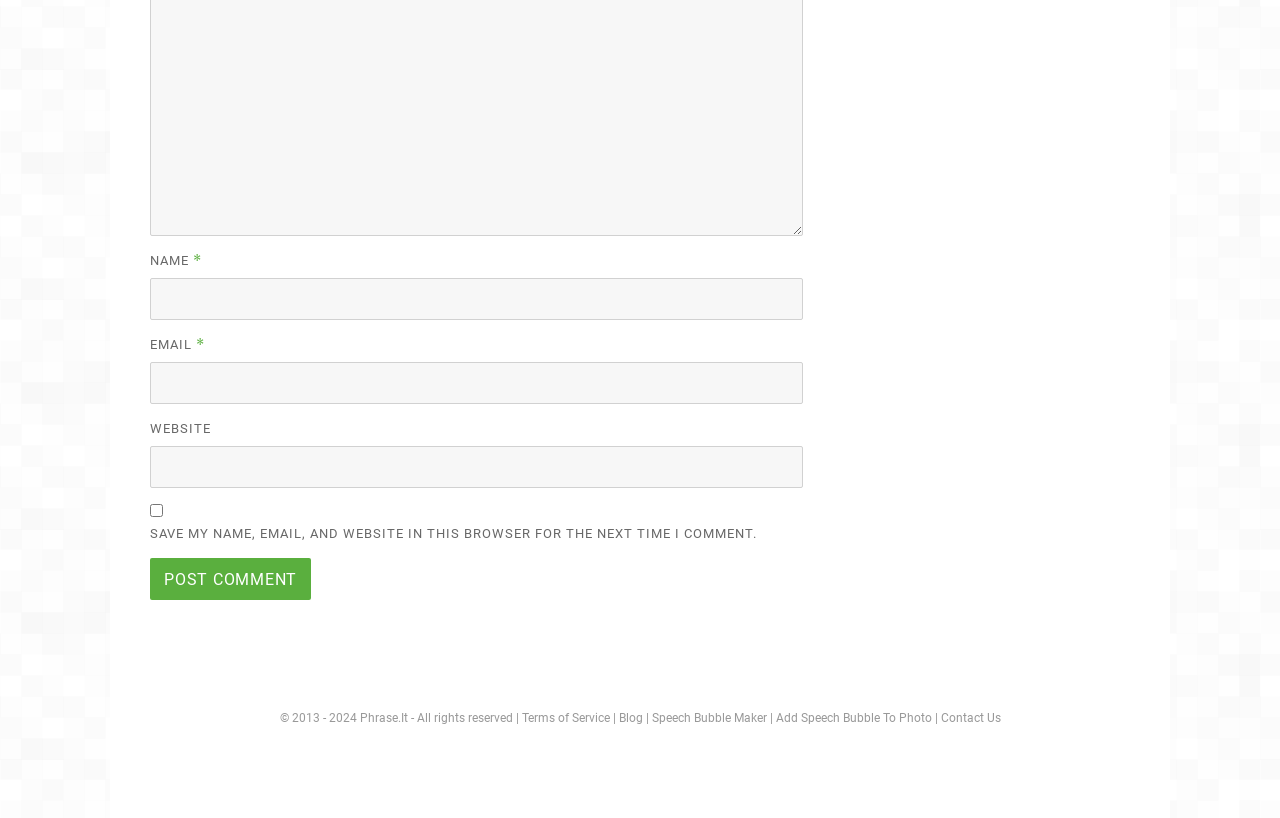What is the text of the button to submit a comment?
Give a thorough and detailed response to the question.

The text of the button to submit a comment is 'Post Comment' because it is the text of the StaticText element inside the button element with the bounding box coordinates [0.117, 0.682, 0.243, 0.734].